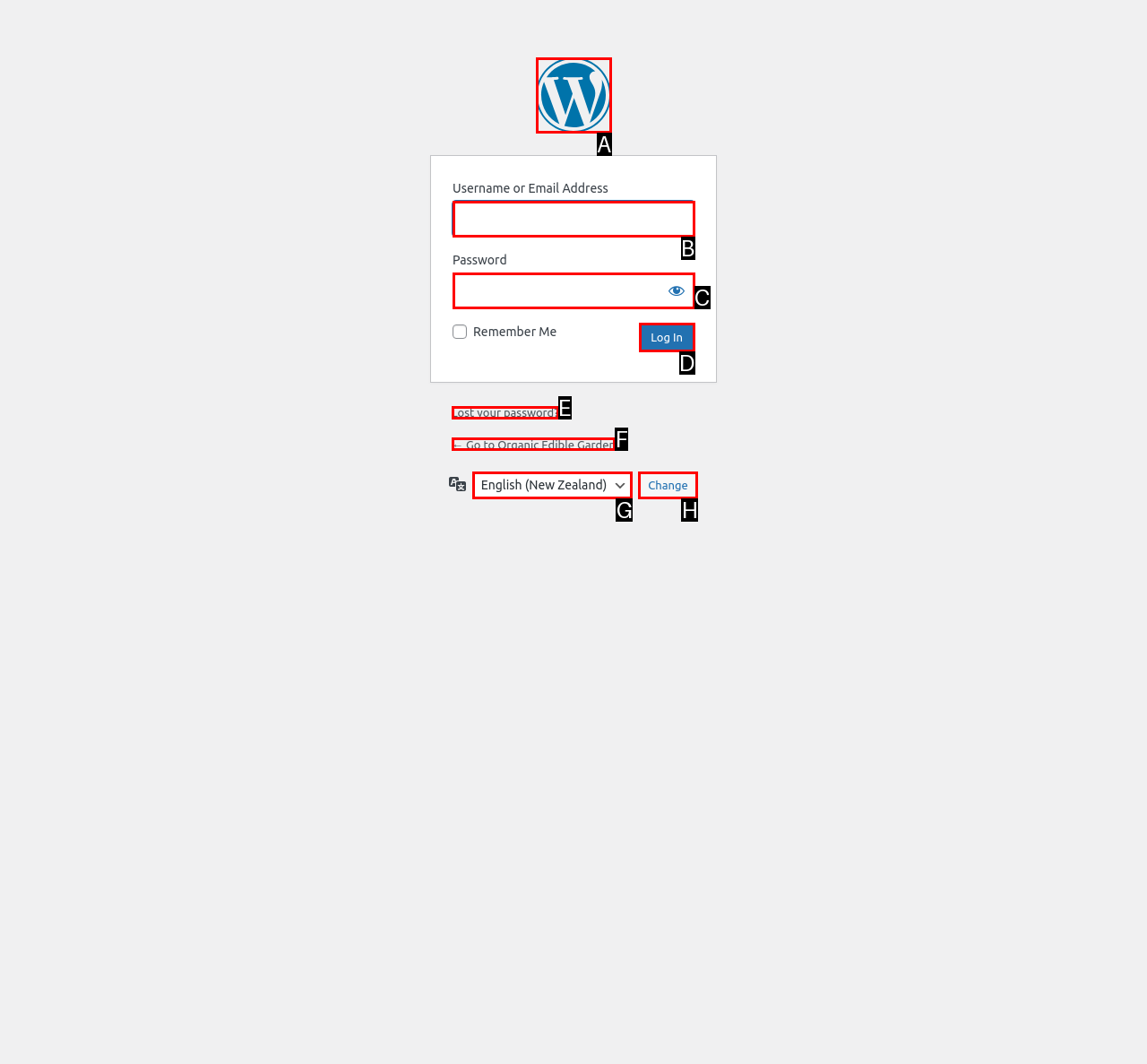From the given choices, indicate the option that best matches: parent_node: Language value="Change"
State the letter of the chosen option directly.

H